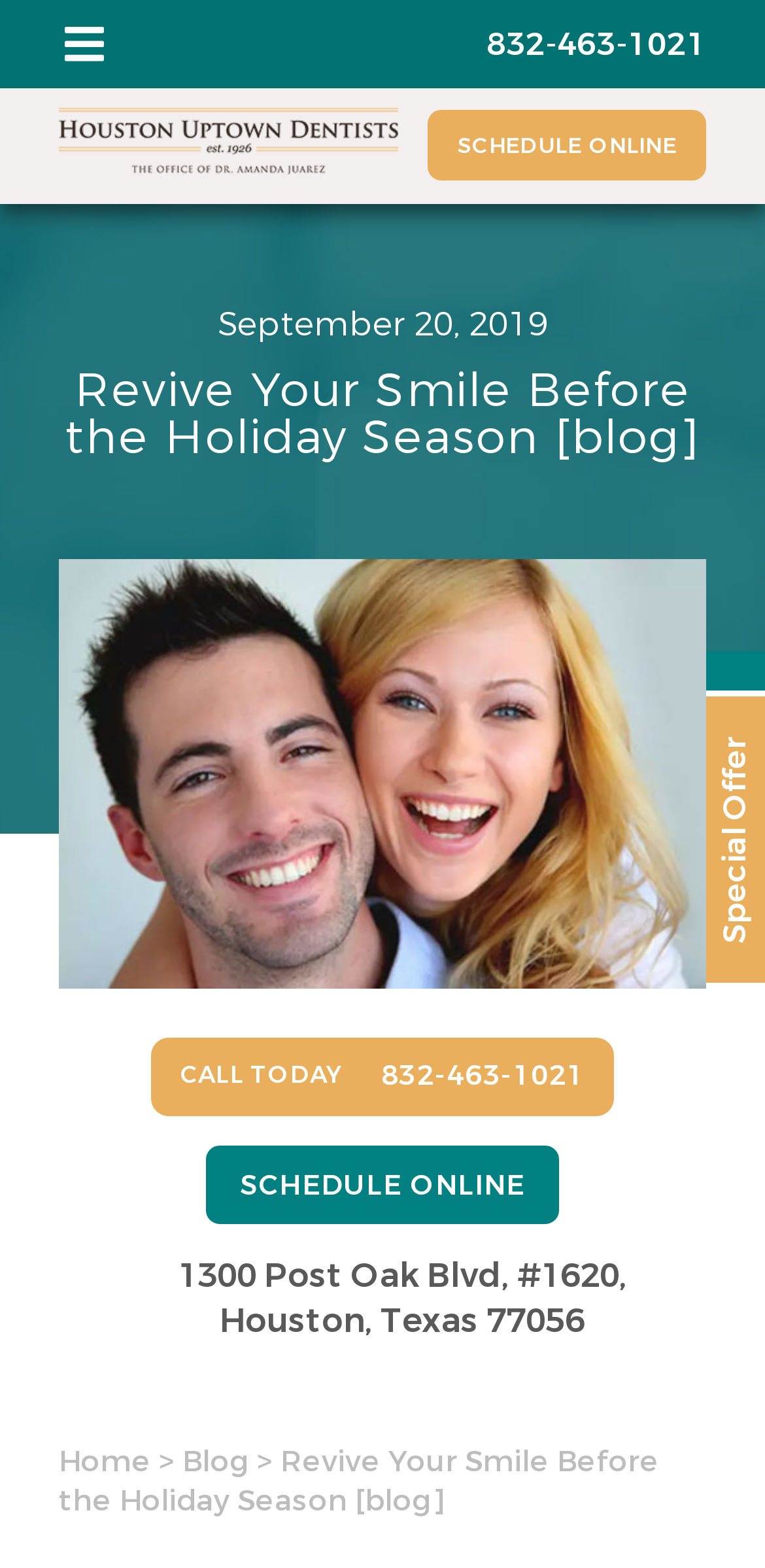Provide the bounding box coordinates of the UI element this sentence describes: "Home".

[0.077, 0.92, 0.197, 0.945]